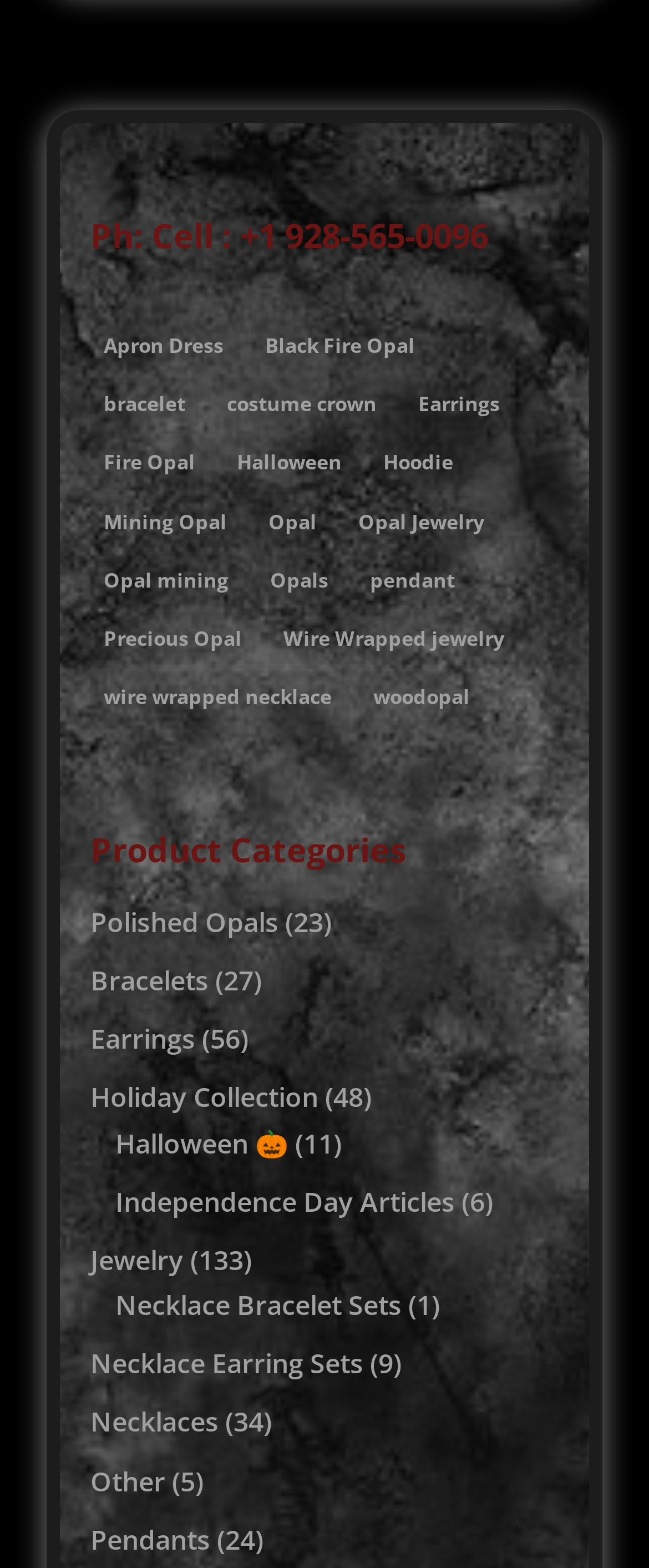What is the phone number on the webpage?
Using the image provided, answer with just one word or phrase.

+1 928-565-0096